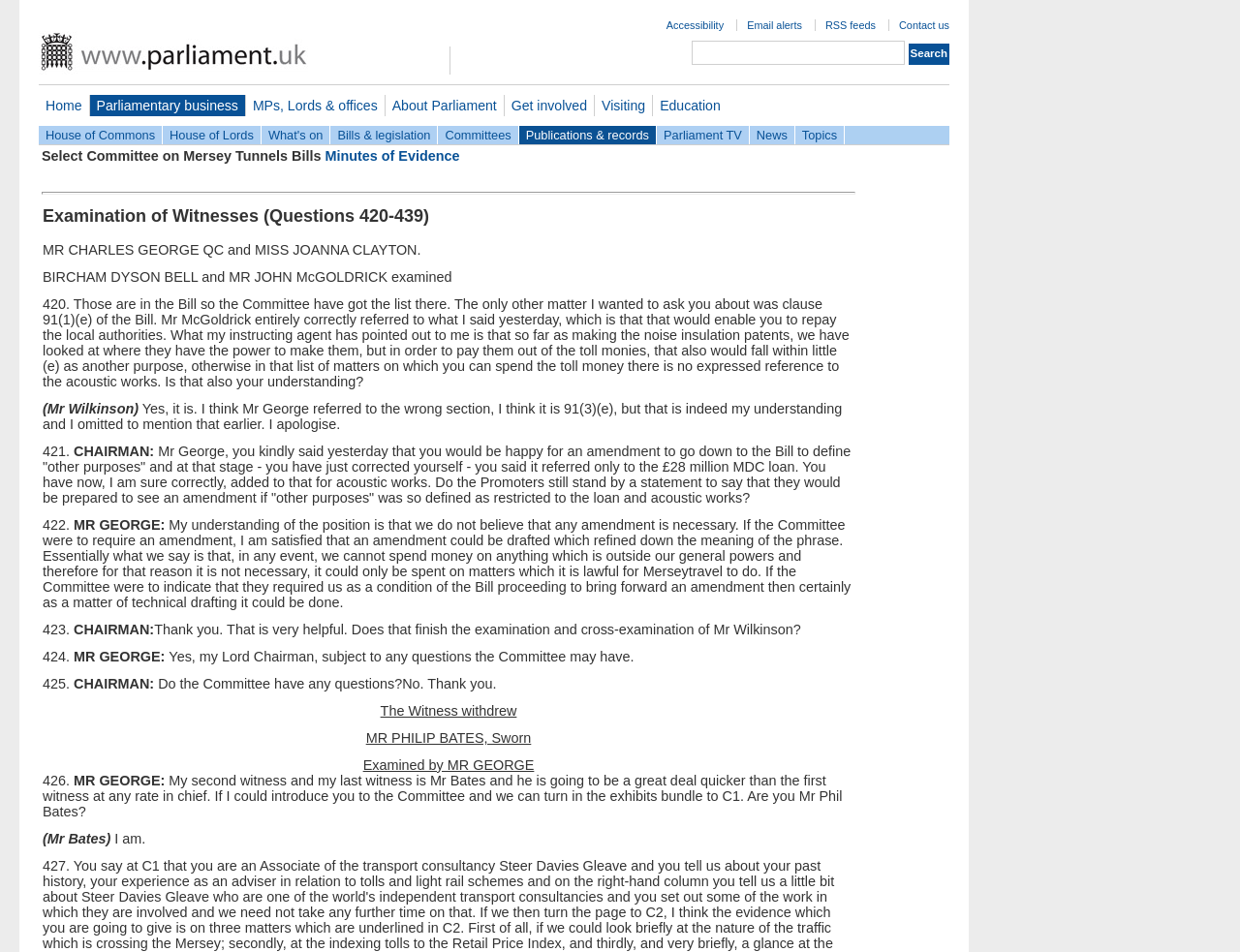Using details from the image, please answer the following question comprehensively:
How many witnesses are mentioned in the webpage?

The webpage mentions two witnesses, Mr. Wilkinson and Mr. Philip Bates, who are being examined by Mr. George.